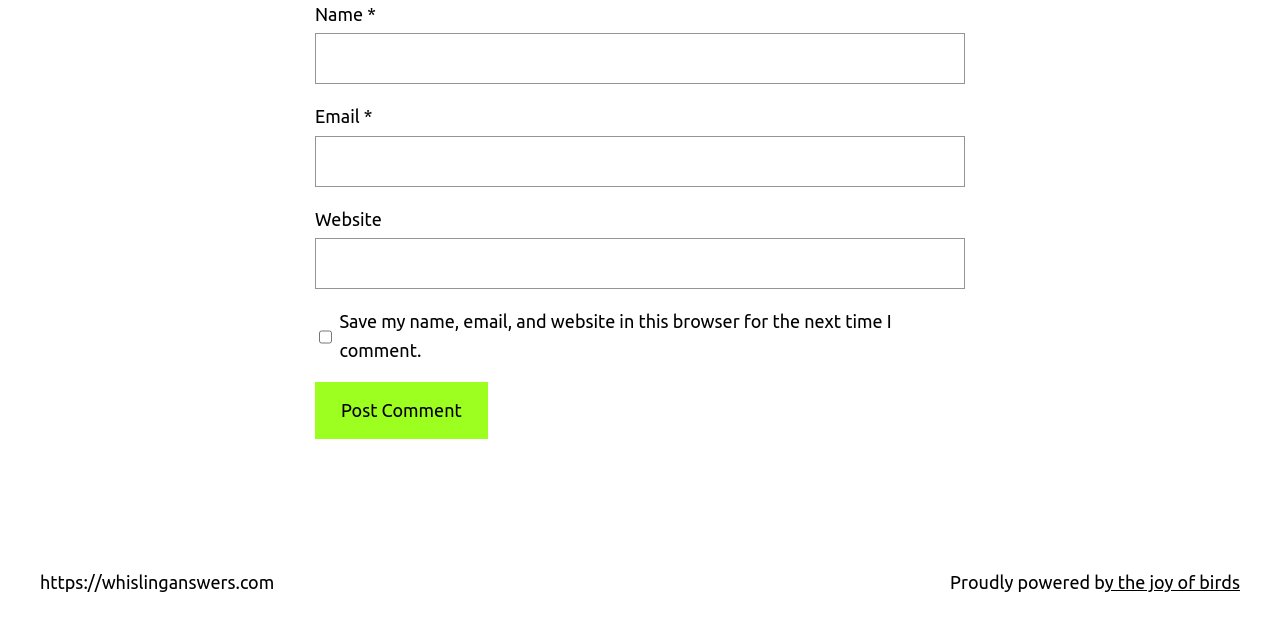What is the label of the first text box?
Based on the image, give a concise answer in the form of a single word or short phrase.

Name